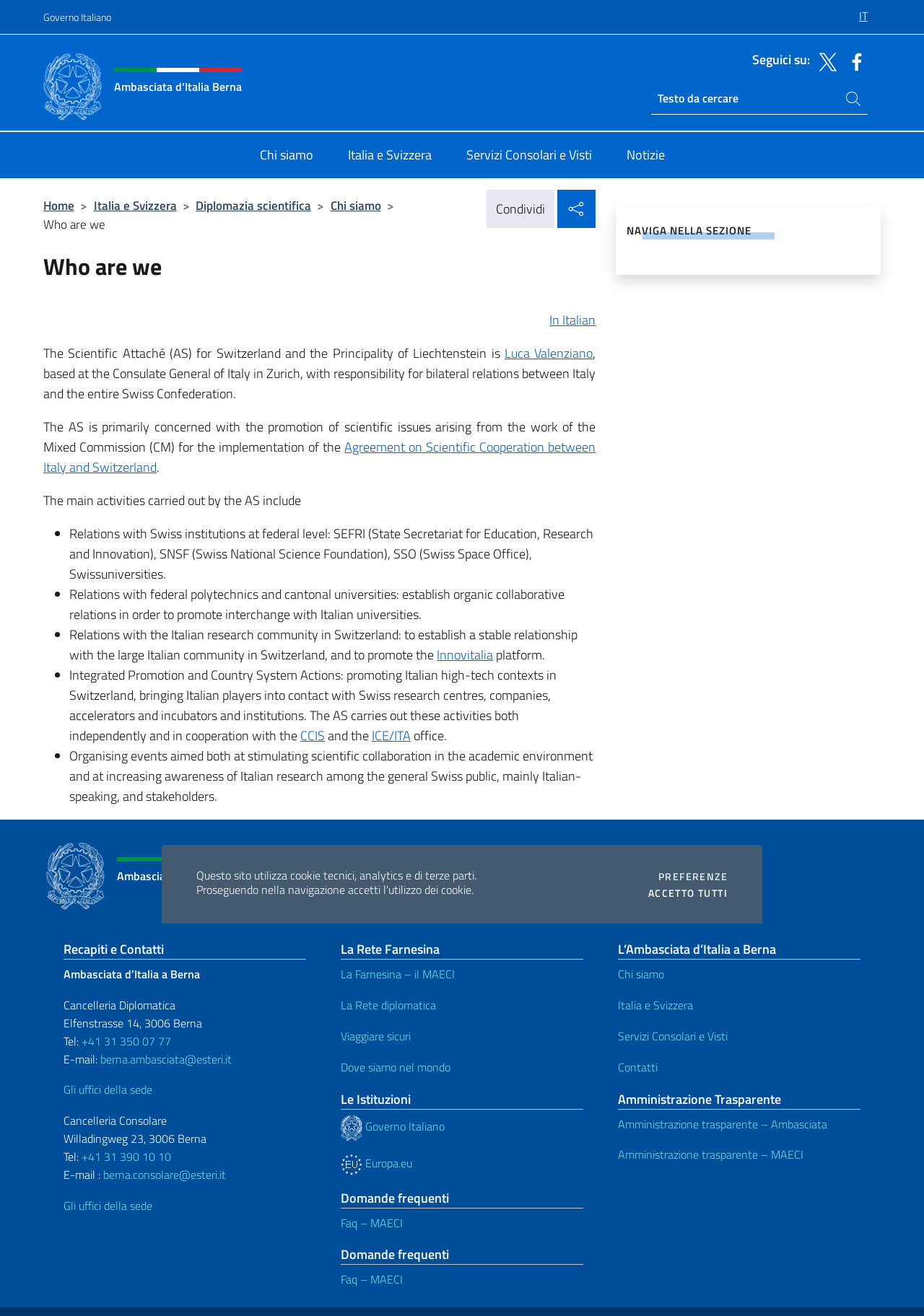Please determine the bounding box coordinates for the element that should be clicked to follow these instructions: "View the 'Recent Posts' section".

None